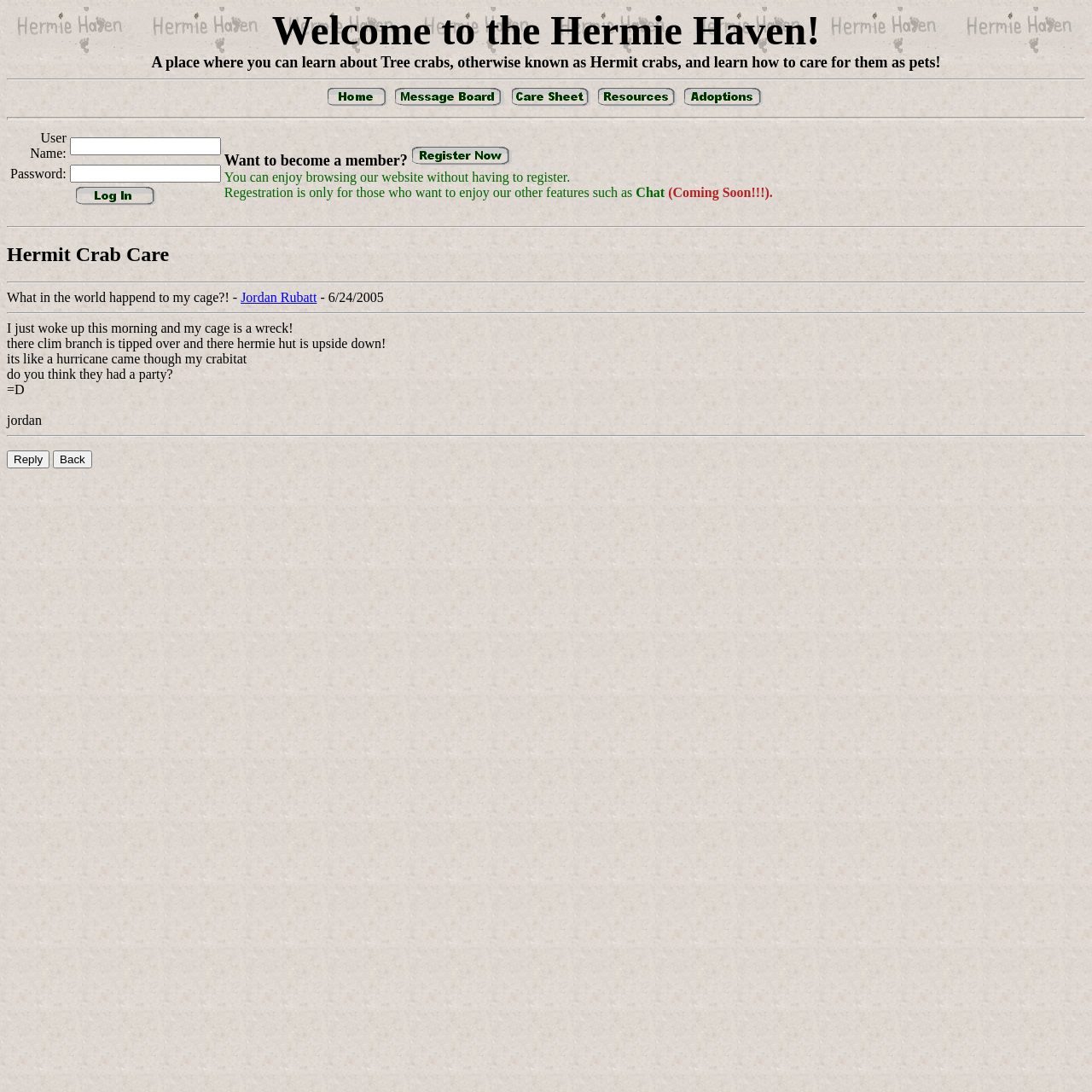Summarize the webpage in an elaborate manner.

The webpage is titled "Chat History" and appears to be a forum or discussion board related to hermit crab care. At the top of the page, there is a welcome message that reads "Welcome to the Hermie Haven!" followed by a brief description of the website's purpose.

Below the welcome message, there are five links with accompanying images, which are likely navigation links to different sections of the website. These links are positioned horizontally across the page.

Underneath the navigation links, there is a login form with fields for username and password, as well as a "Log In" button. To the right of the login form, there is a message encouraging users to register for the website, which will grant access to additional features such as chat functionality.

The main content of the page appears to be a discussion thread, with a title "What in the world happened to my cage?!" posted by a user named Jordan Rubatt. The post describes a chaotic scene in the user's hermit crab enclosure, with tipped-over climbing branches and an upside-down hermit hut. The user wonders if the hermit crabs had a party.

The post is followed by a series of responses from other users, which are not visible in this screenshot. At the bottom of the page, there are buttons to "Reply" to the post or go "Back" to the previous page.

Throughout the page, there are horizontal separator lines dividing the different sections of content. The overall layout is dense, with multiple elements competing for attention.